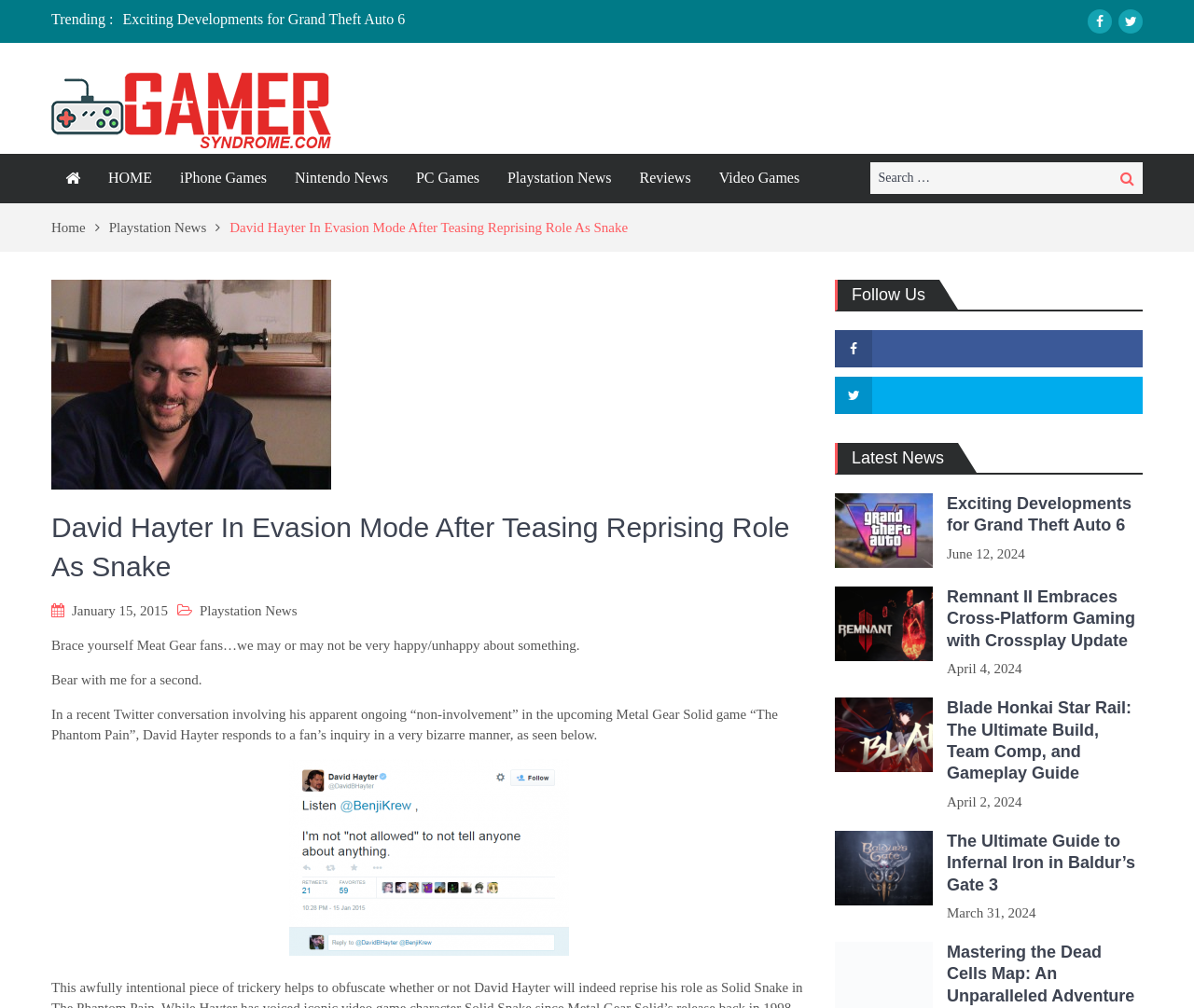Provide an in-depth caption for the elements present on the webpage.

This webpage is about a gaming news article titled "David Hayter In Evasion Mode After Teasing Reprising Role As Snake" on a website called GamerSyndrome. At the top of the page, there is a navigation bar with links to "HOME", "iPhone Games", "Nintendo News", "PC Games", "Playstation News", "Reviews", and "Video Games". Below the navigation bar, there is a search bar with a search button.

On the left side of the page, there is a list of trending articles with bullet points, including "Exciting Developments for Grand Theft Auto 6", "Remnant II Embraces Cross-Platform Gaming with Crossplay Update", and "Blade Honkai Star Rail: The Ultimate Build, Team Comp, and Gameplay Guide". Each article has a brief description and a link to read more.

The main article is about David Hayter, a voice actor, and his response to a fan's inquiry about his involvement in the upcoming Metal Gear Solid game "The Phantom Pain". The article includes a brief summary of the conversation and a quote from Hayter.

On the right side of the page, there are social media links to Facebook and Twitter, as well as a section titled "Follow Us" with links to Facebook and Twitter. Below that, there is a section titled "Latest News" with links to recent articles, including "Grand Theft Auto 6", "Remnant II Embraces Cross-Platform Gaming with Crossplay Update", and "Blade Honkai Star Rail: The Ultimate Build, Team Comp, and Gameplay Guide". Each article has a brief description, a link to read more, and a date published.

At the bottom of the page, there is a breadcrumbs navigation bar with links to "Home" and "Playstation News".